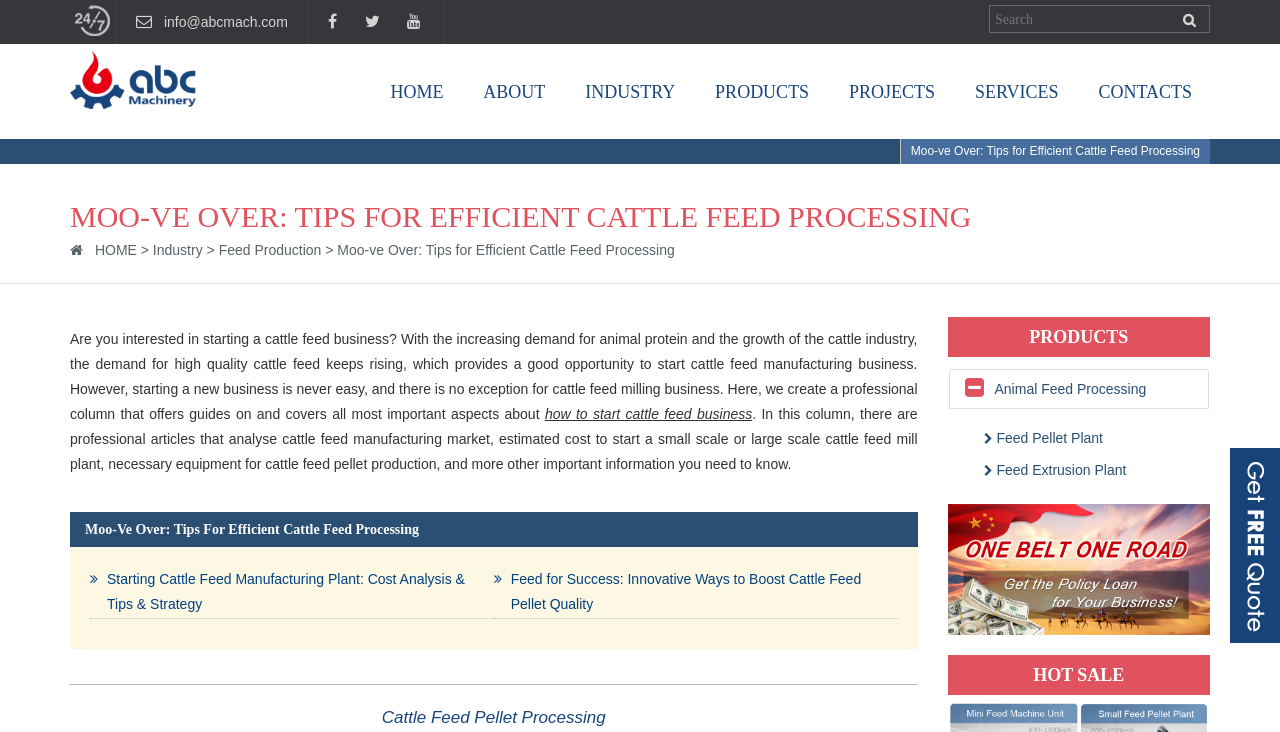Identify the bounding box coordinates of the clickable region to carry out the given instruction: "search".

None